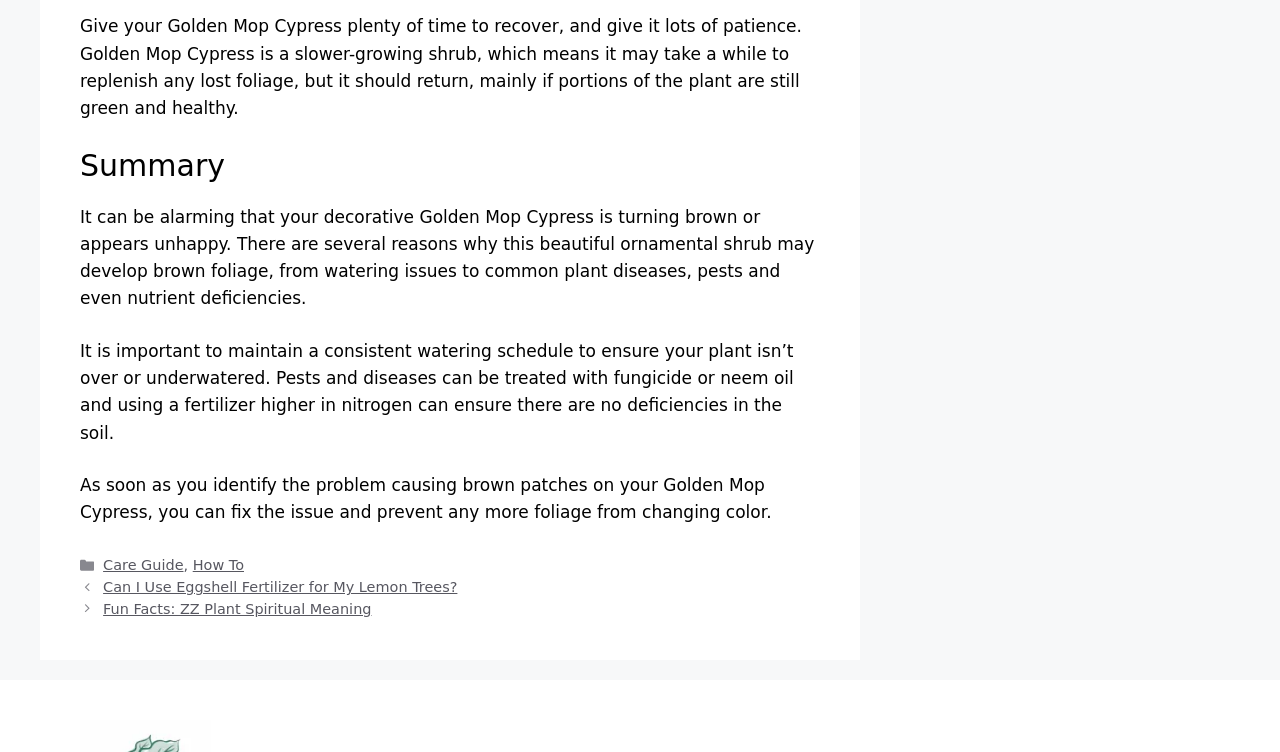How often should I water my Golden Mop Cypress?
Based on the image, please offer an in-depth response to the question.

The webpage advises maintaining a consistent watering schedule to ensure the plant isn't over or underwatered, implying that a regular watering routine is necessary for the plant's health.